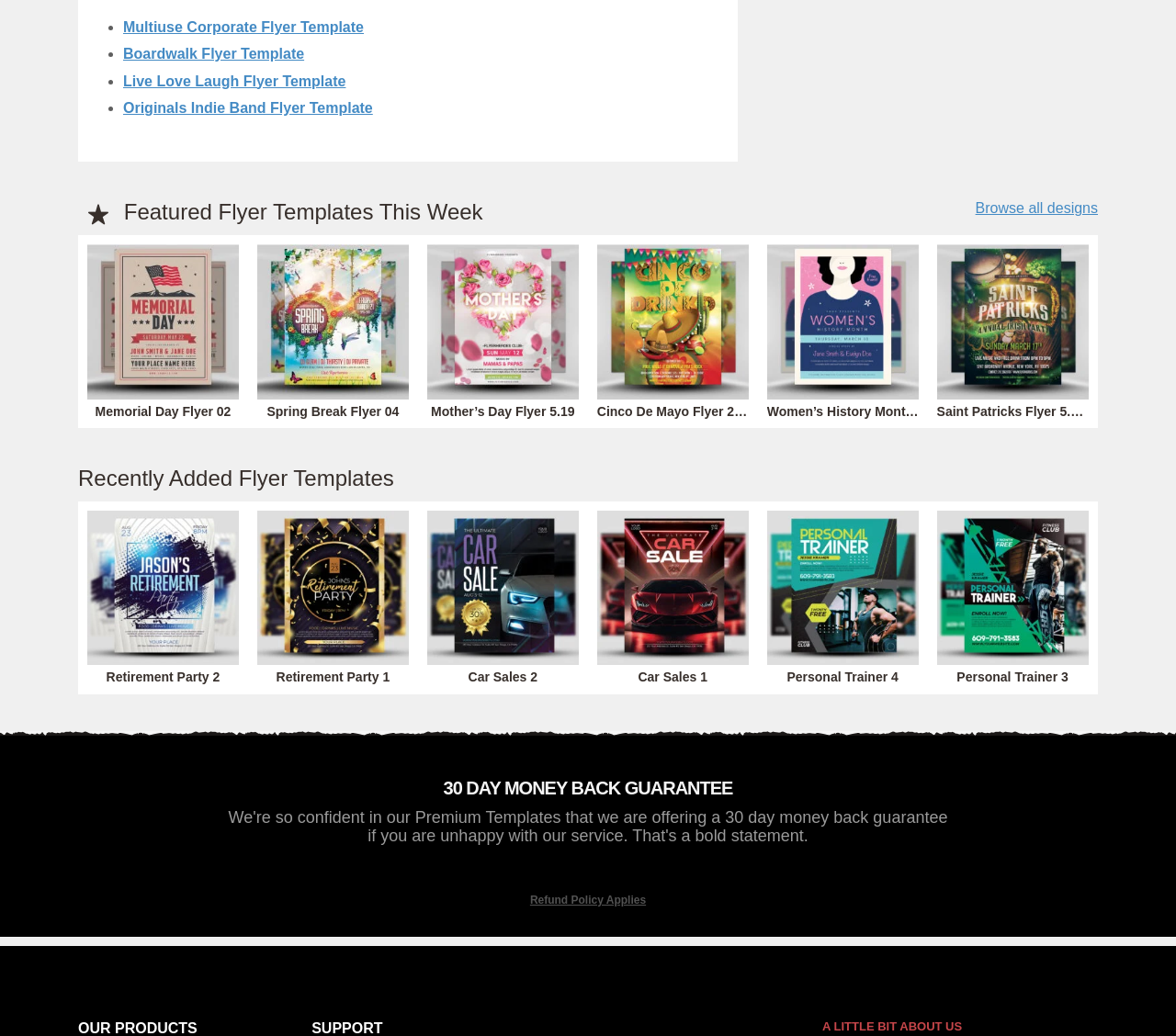How many flyer templates are shown in total?
Give a thorough and detailed response to the question.

I counted the number of links under the headings 'Featured Flyer Templates This Week' and 'Recently Added Flyer Templates', which are 5 and 8 respectively. Therefore, there are 13 flyer templates shown in total.